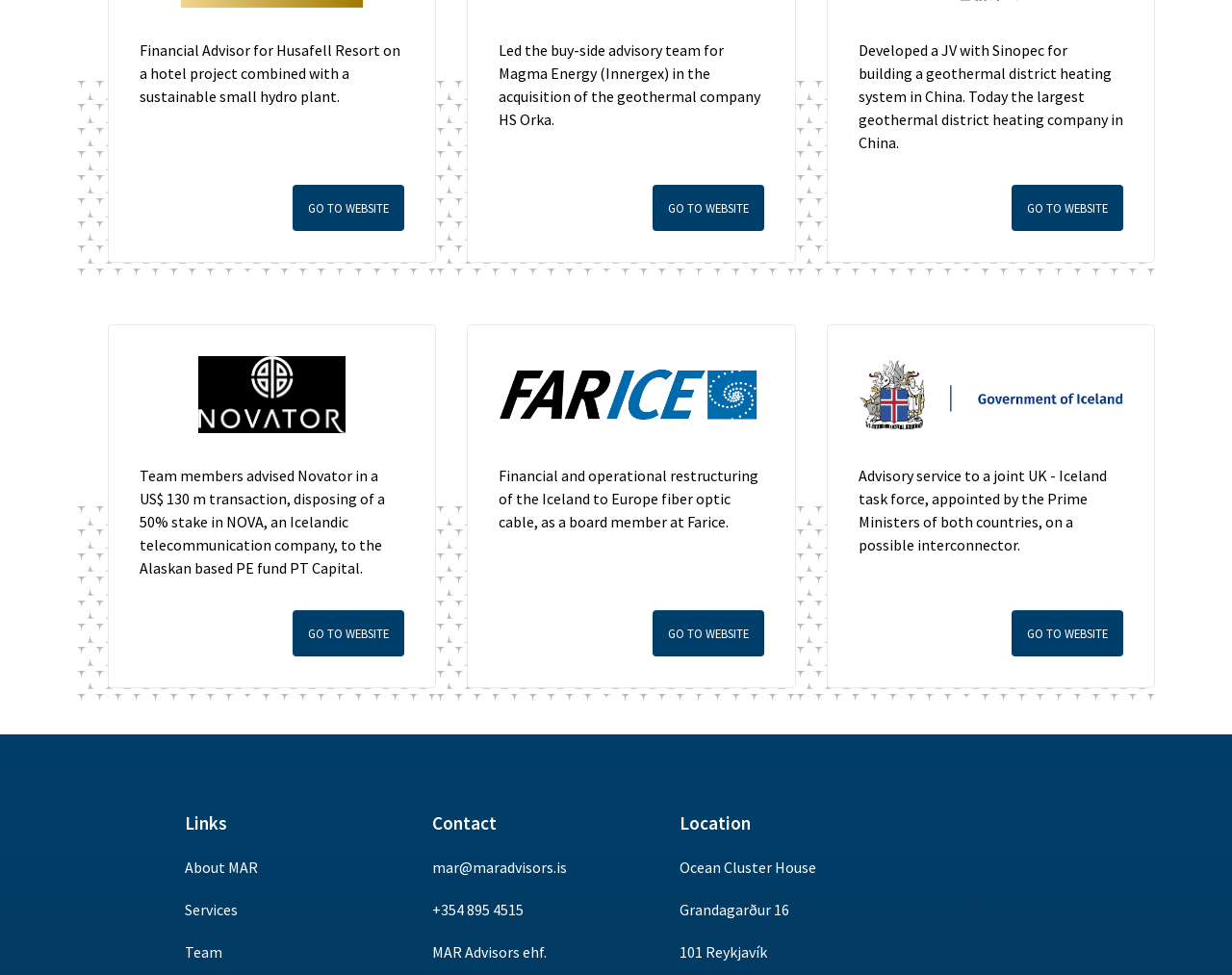Identify the bounding box coordinates of the element that should be clicked to fulfill this task: "Contact MAR via email". The coordinates should be provided as four float numbers between 0 and 1, i.e., [left, top, right, bottom].

[0.351, 0.88, 0.46, 0.899]